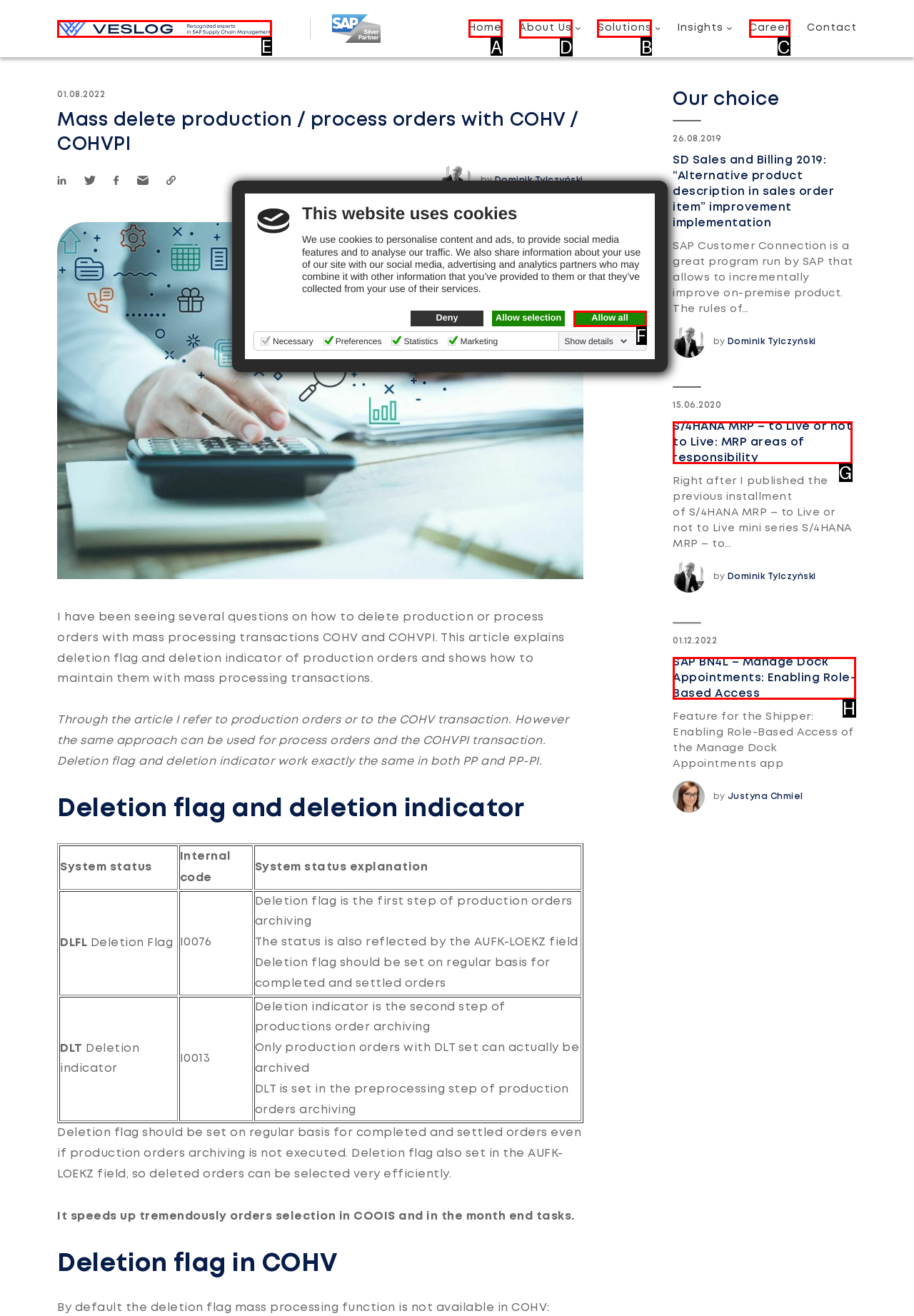Indicate the HTML element that should be clicked to perform the task: Click on 'About Us' Reply with the letter corresponding to the chosen option.

D